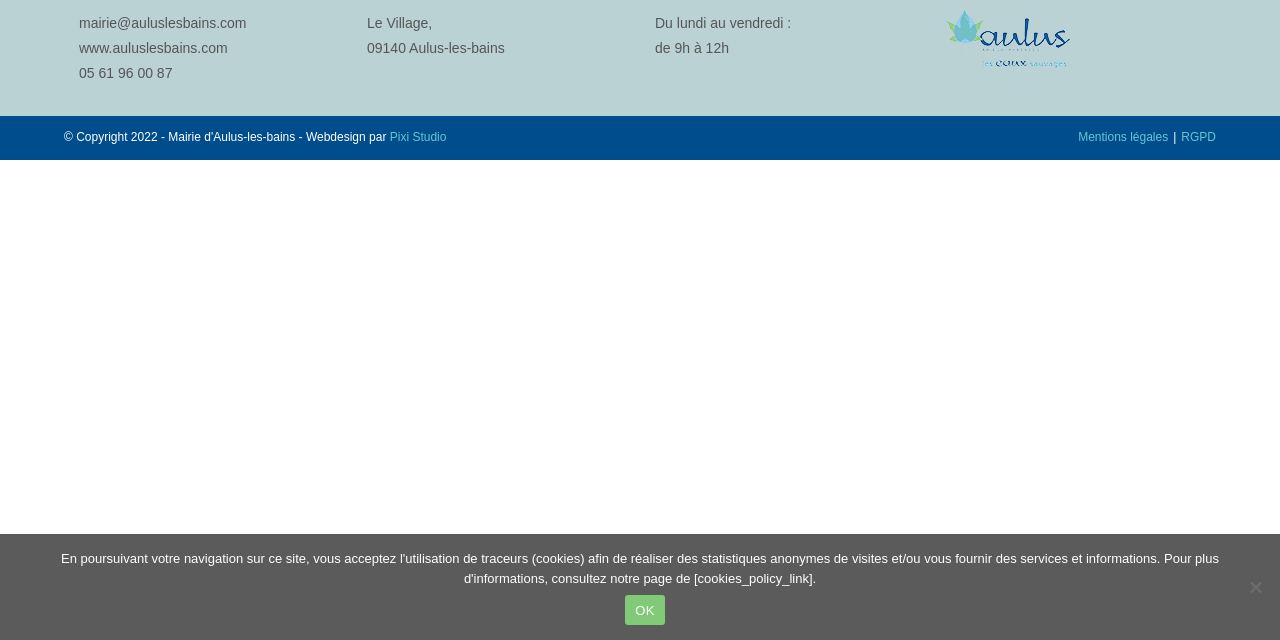Identify the bounding box for the element characterized by the following description: "mairie@auluslesbains.com".

[0.062, 0.023, 0.193, 0.048]